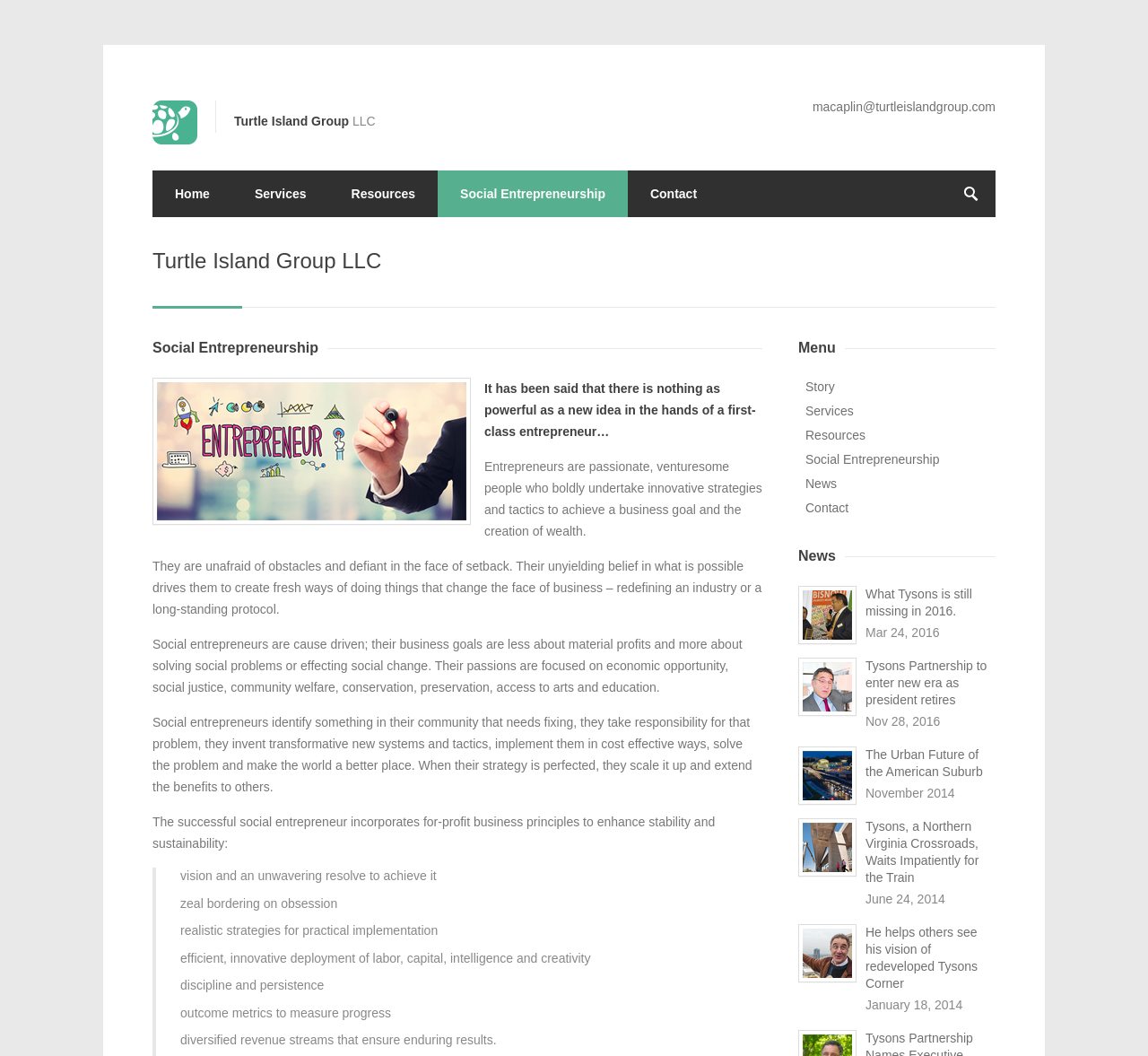Give the bounding box coordinates for the element described by: "Home".

[0.133, 0.161, 0.202, 0.206]